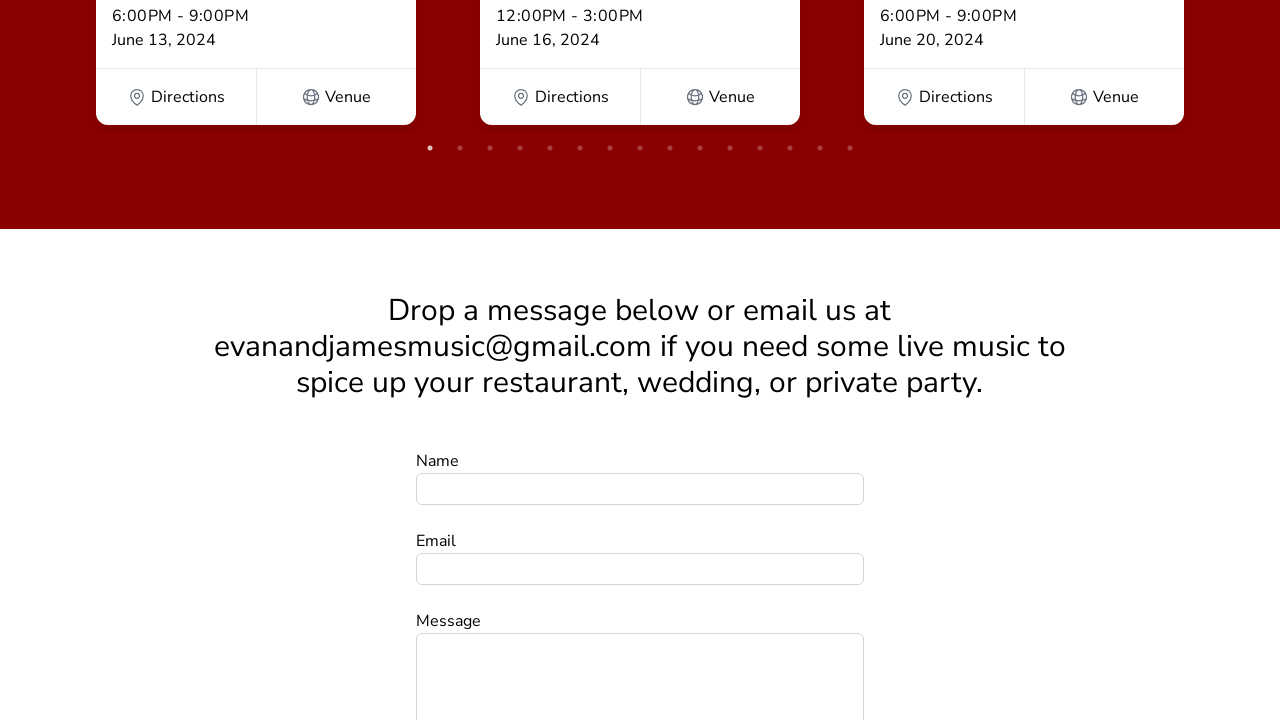Determine the bounding box coordinates of the region that needs to be clicked to achieve the task: "Enter your name".

[0.325, 0.657, 0.675, 0.701]